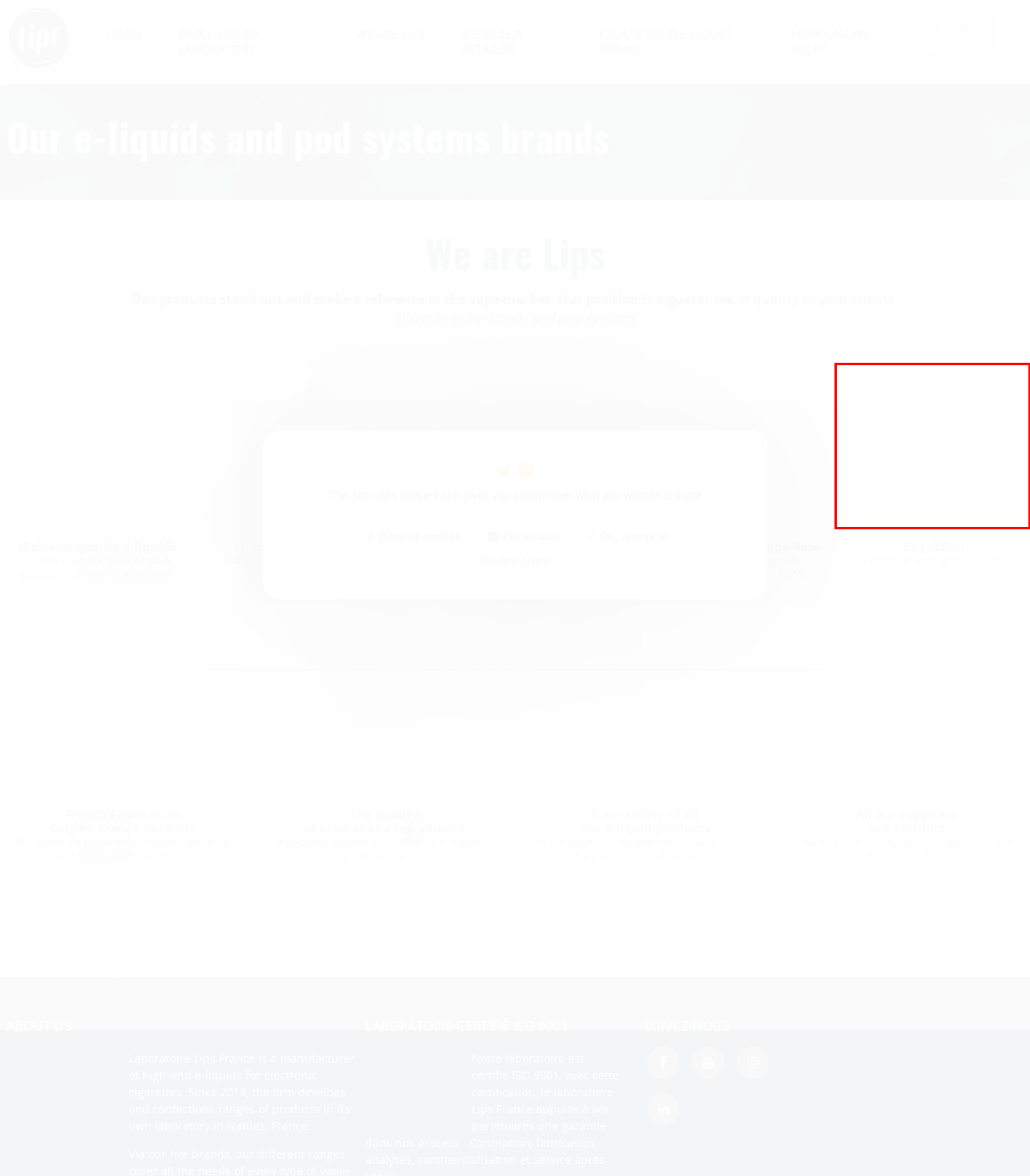Analyze the screenshot of a webpage with a red bounding box and select the webpage description that most accurately describes the new page resulting from clicking the element inside the red box. Here are the candidates:
A. Guys and Bull
B. Tout pour faire son e-liquide DIY soi-même
C. How can we help?
D. Create your e-liquid brand
E. Our e-liquid laboratory
F. KoddoPod, Compact, élégant, efficace
G. Nos e-liquides en Sel de nicotine
H. Welcome

A